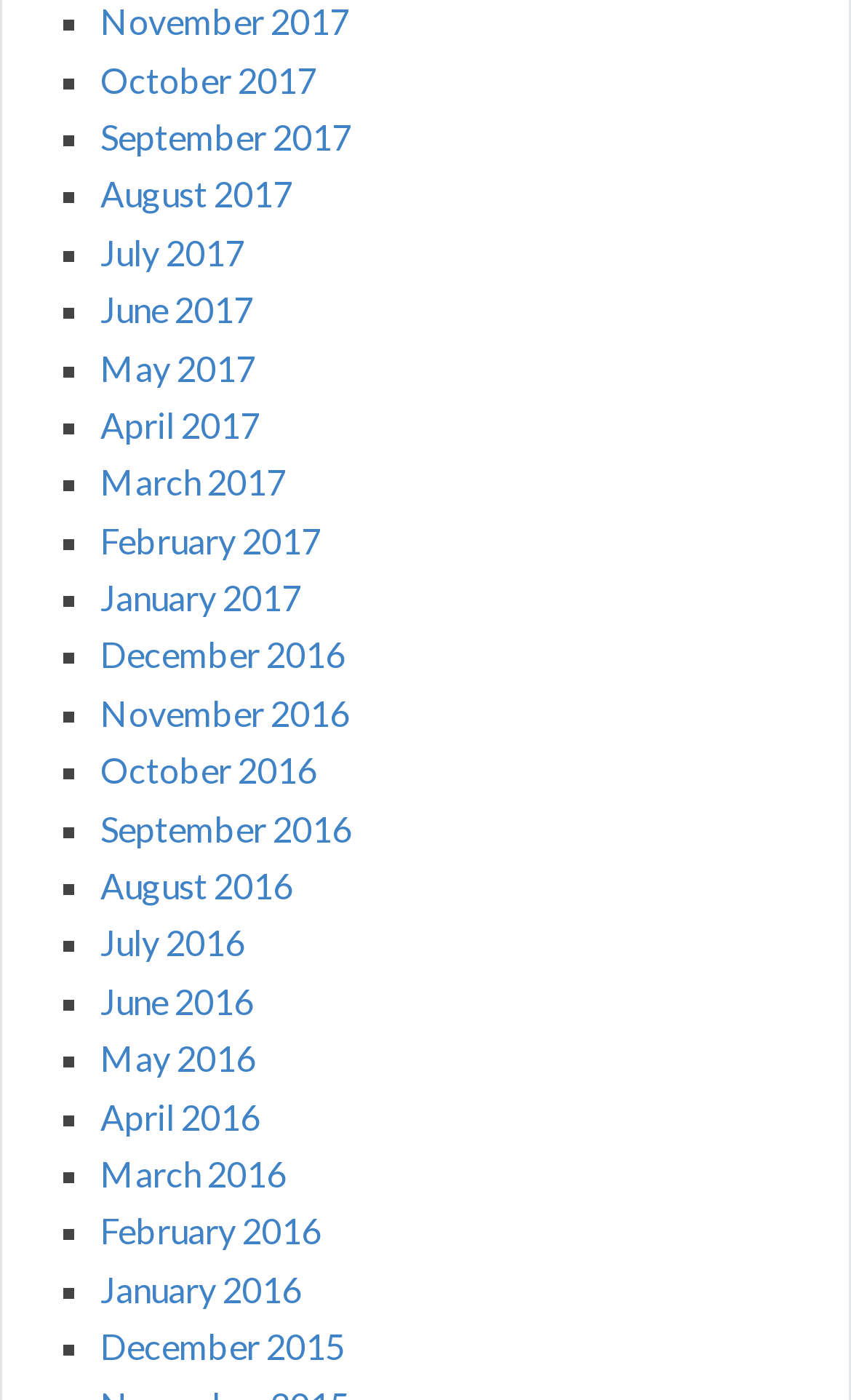Look at the image and give a detailed response to the following question: What is the earliest month listed?

I looked at the list of link elements with month names and found that the earliest one is December 2015, which is located at the bottom of the list.